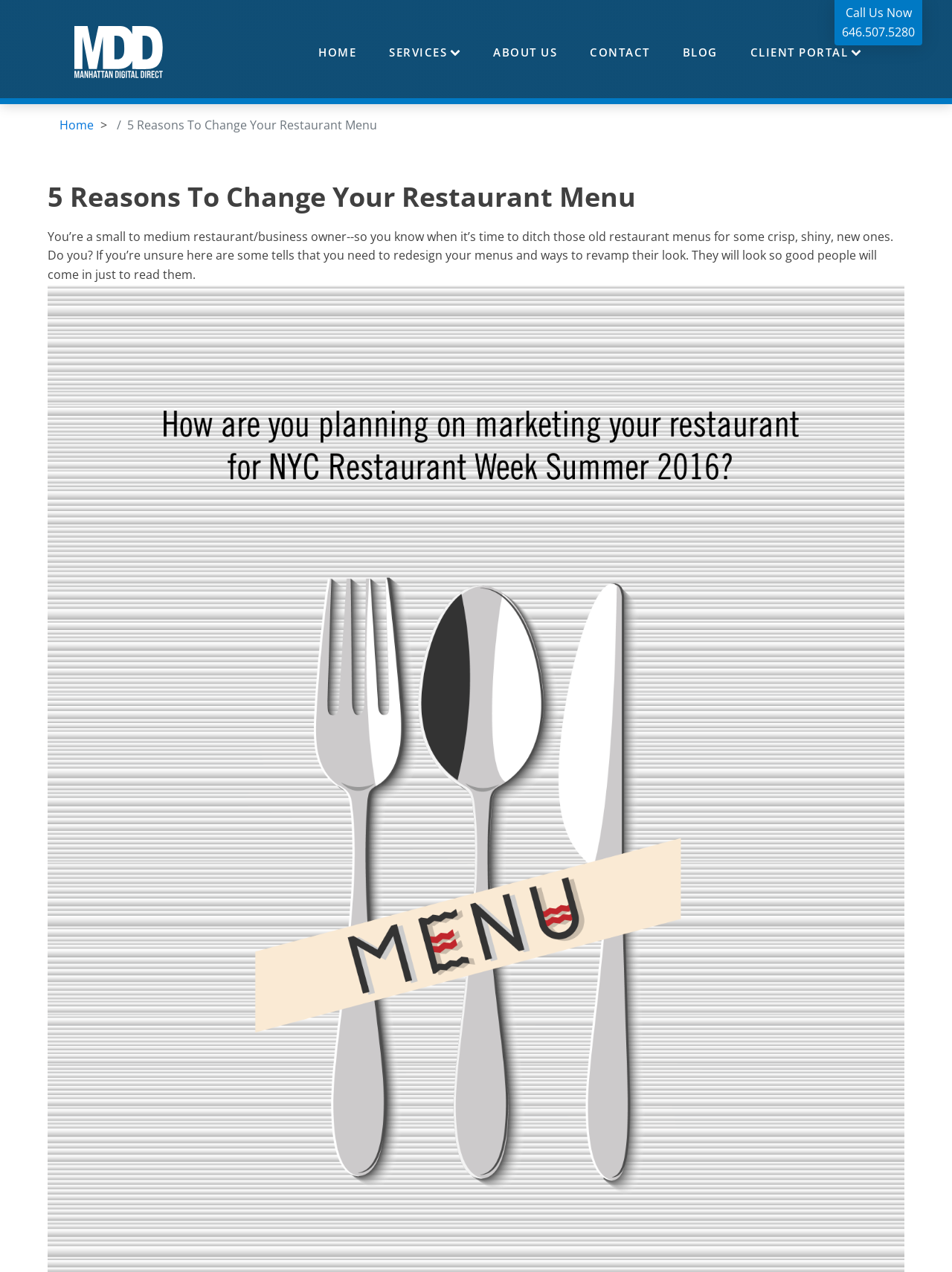Analyze the image and deliver a detailed answer to the question: What is the phone number to call?

The phone number to call is located at the top right corner of the webpage, in a link element with the text 'Call Us Now 646.507.5280'.